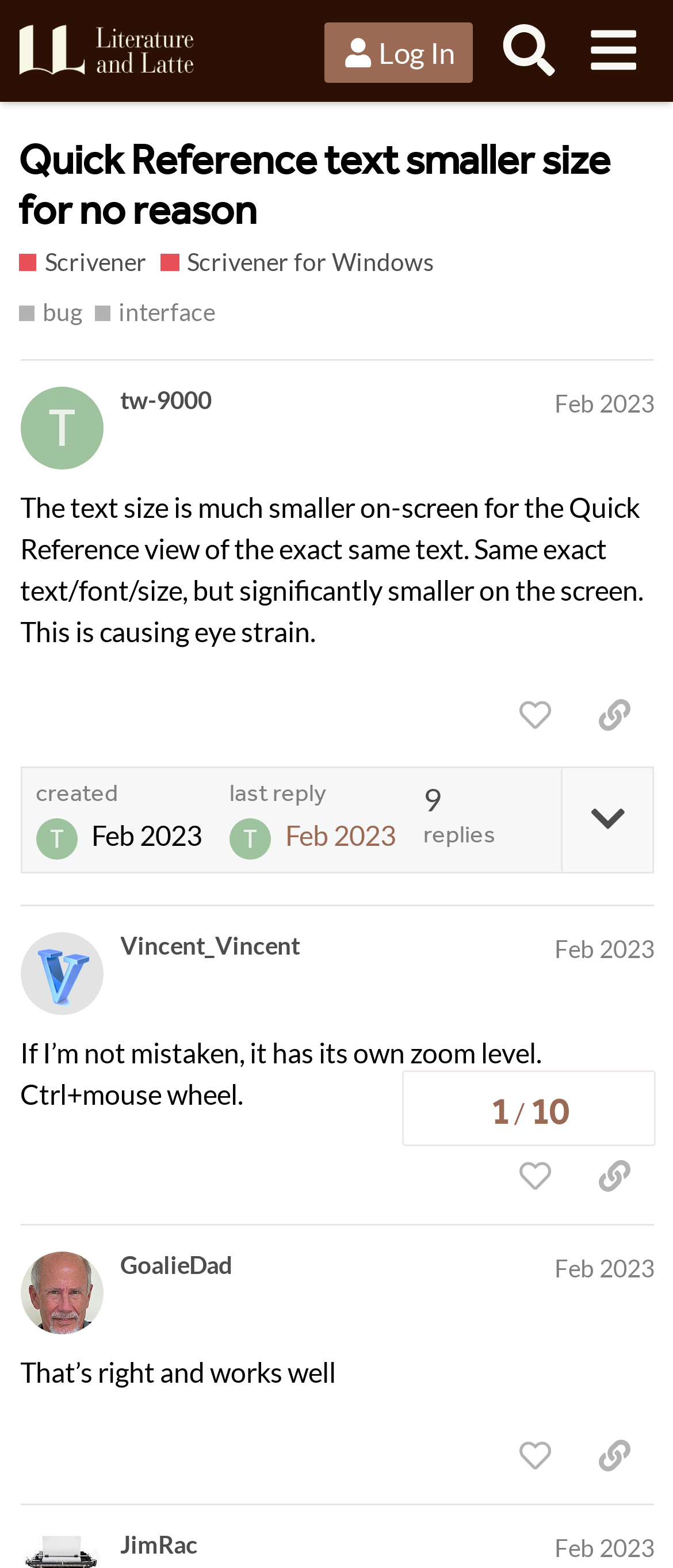Please respond in a single word or phrase: 
What is the username of the author of the first post?

tw-9000